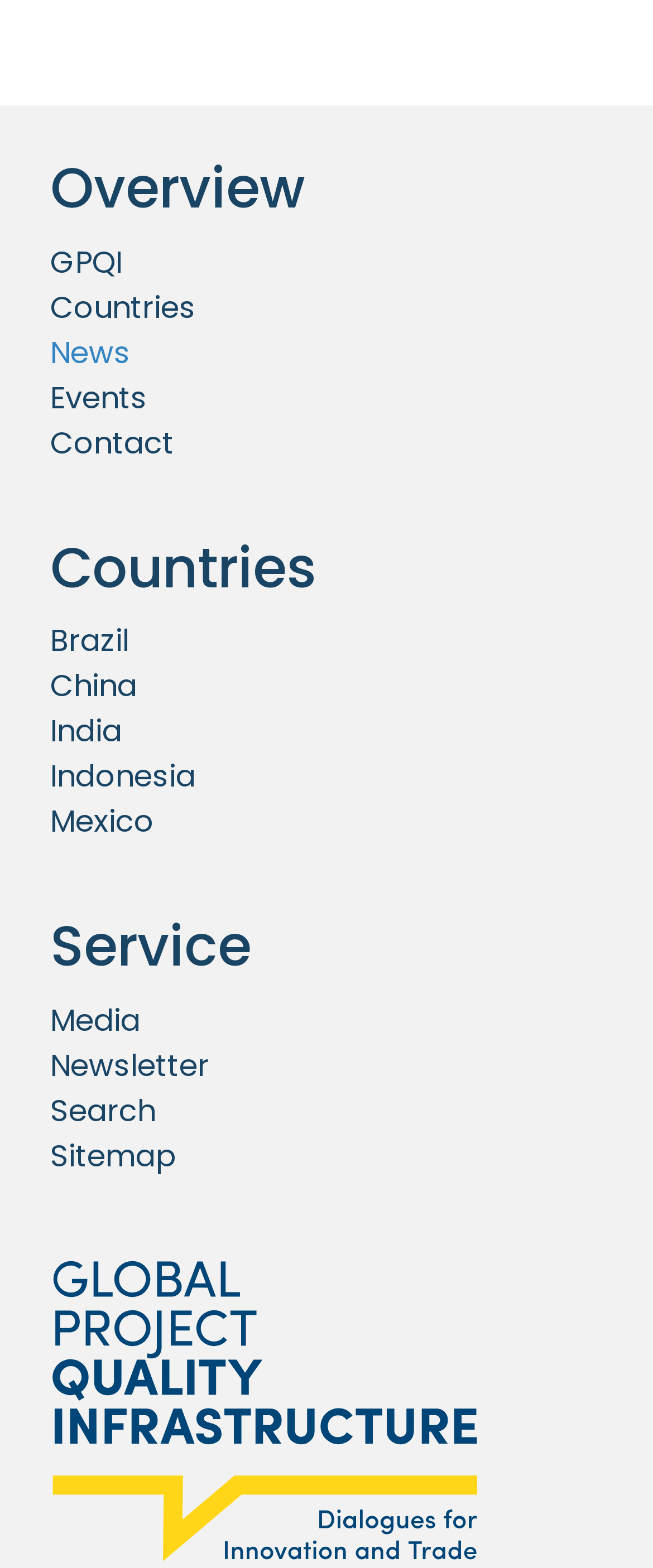What is the first country listed?
Answer with a single word or phrase by referring to the visual content.

Brazil